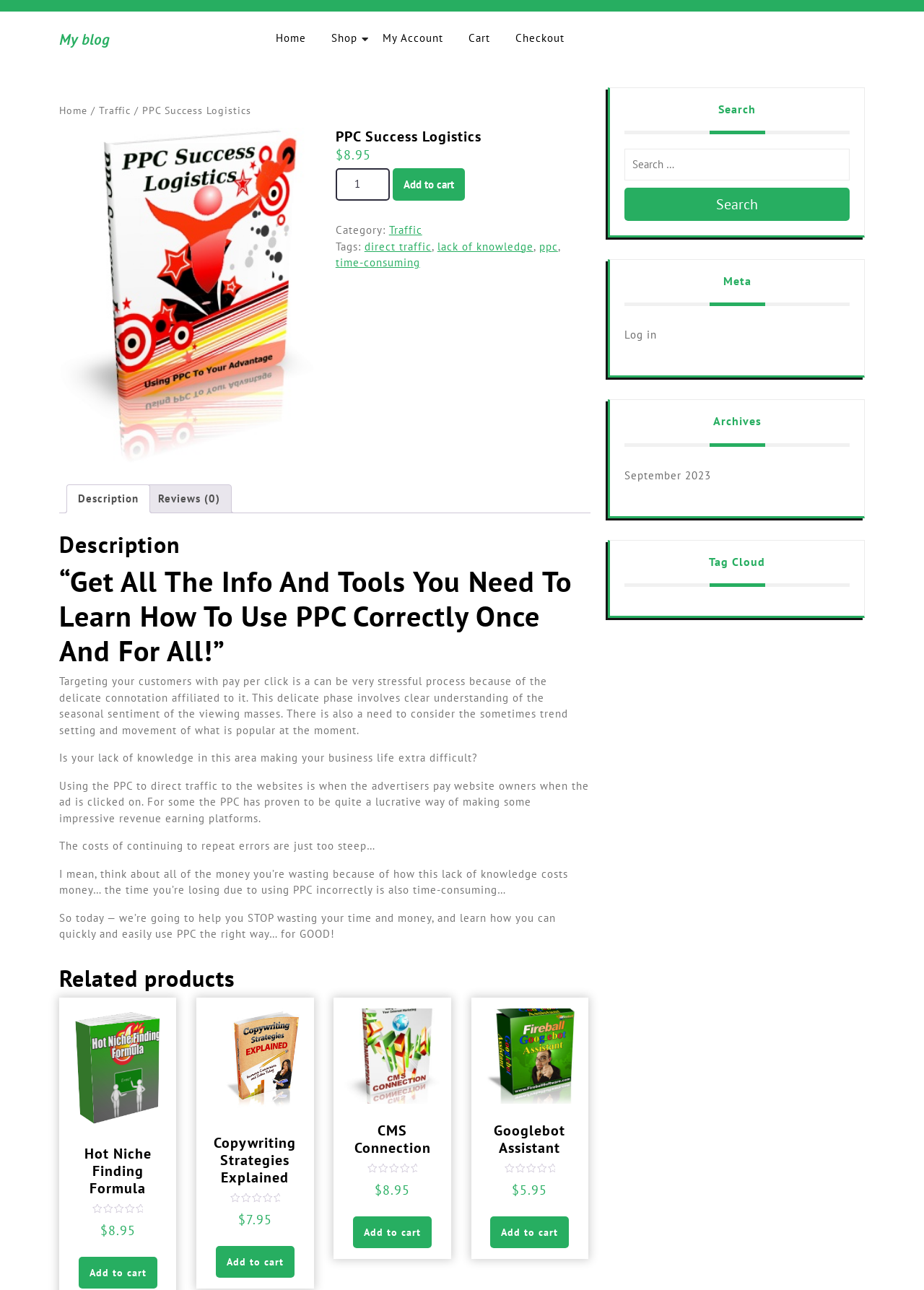Examine the image and give a thorough answer to the following question:
What is the purpose of the spin button?

The purpose of the spin button can be inferred from its label, which says 'Product quantity', indicating that it is used to select the quantity of the product to add to the cart.